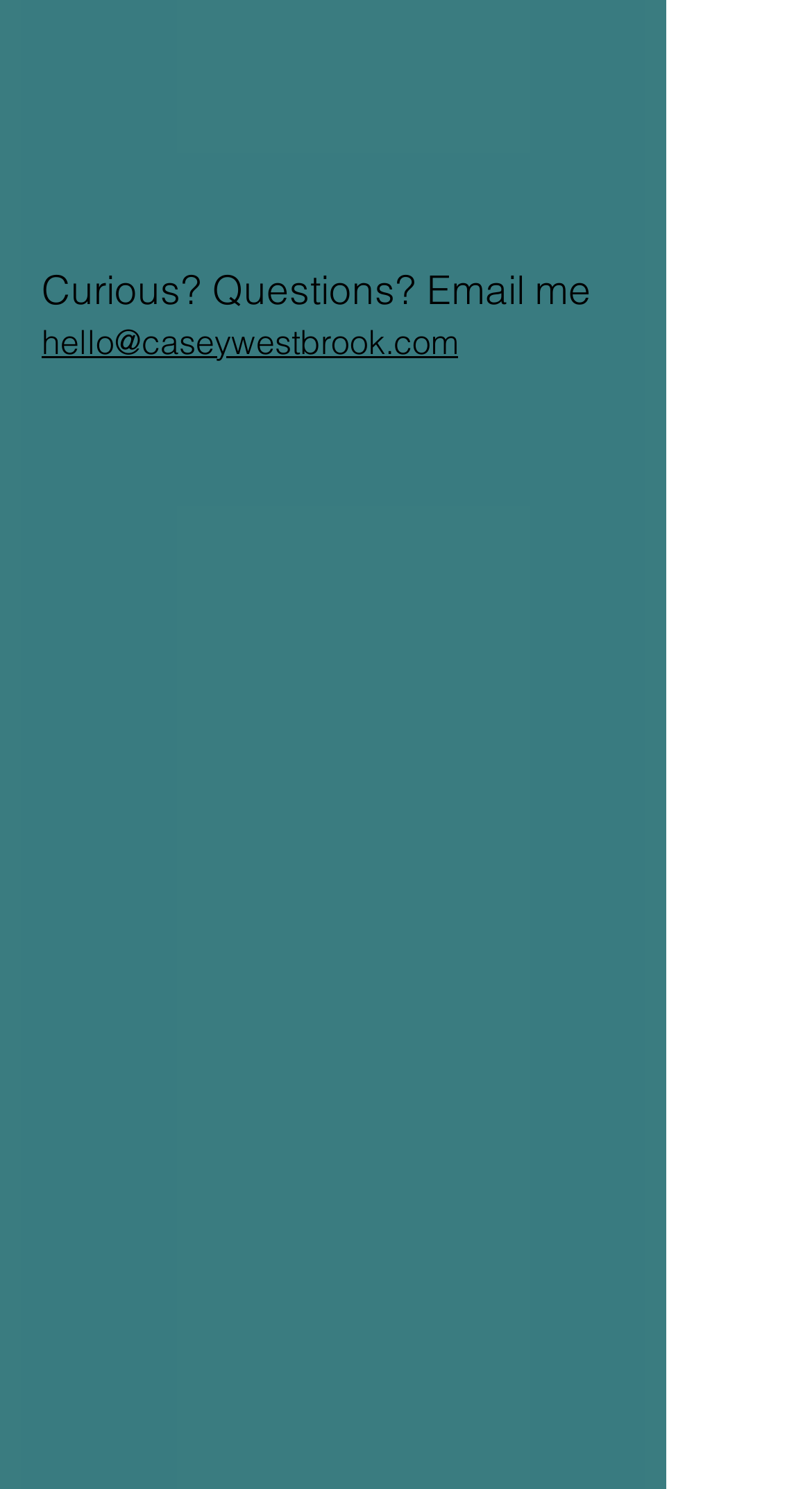Locate the bounding box for the described UI element: "Strategy 2014-2020". Ensure the coordinates are four float numbers between 0 and 1, formatted as [left, top, right, bottom].

None